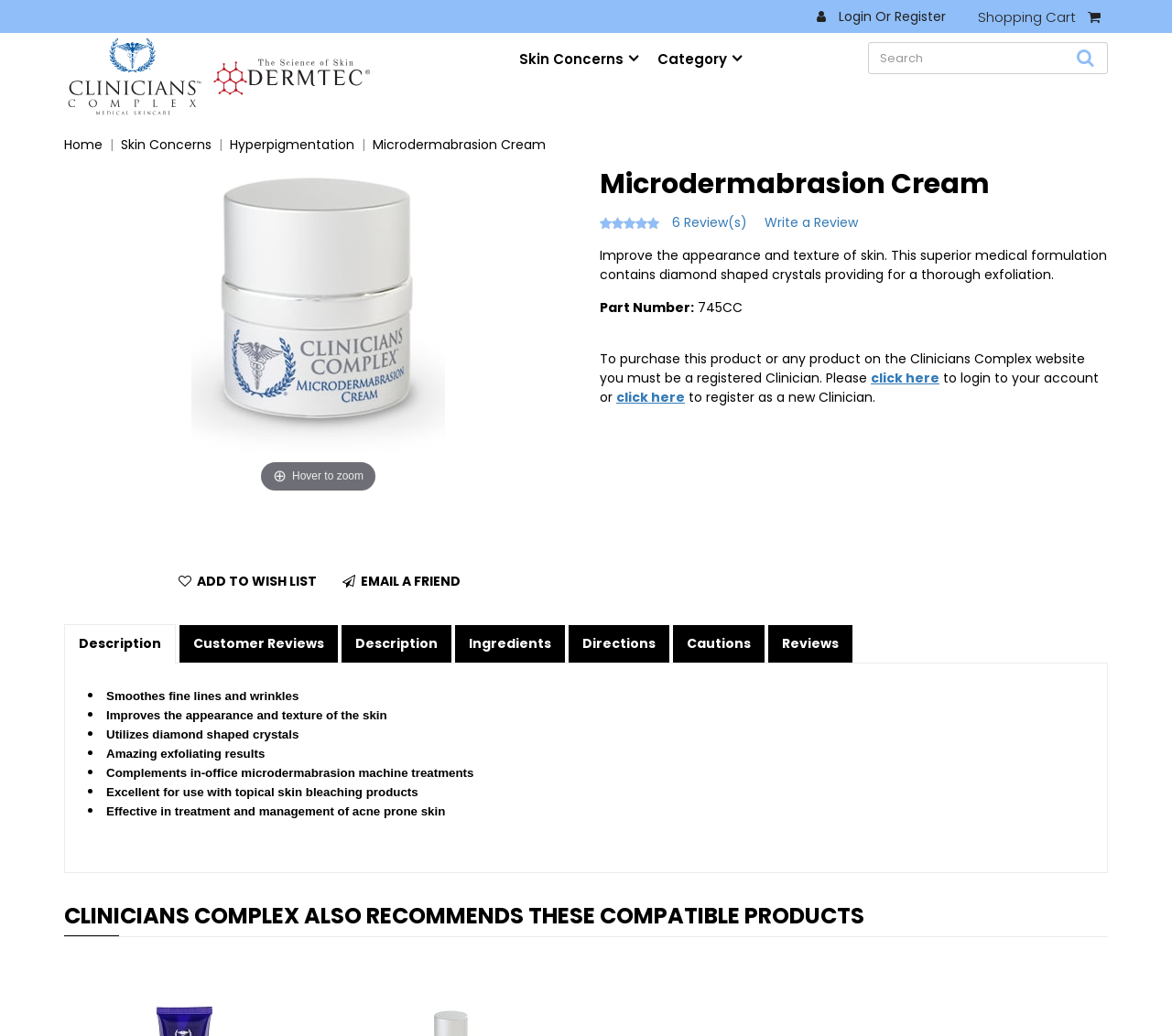What is the part number of this product?
Give a thorough and detailed response to the question.

The part number can be found in the product description section, where it is written as 'Part Number: 745CC'.